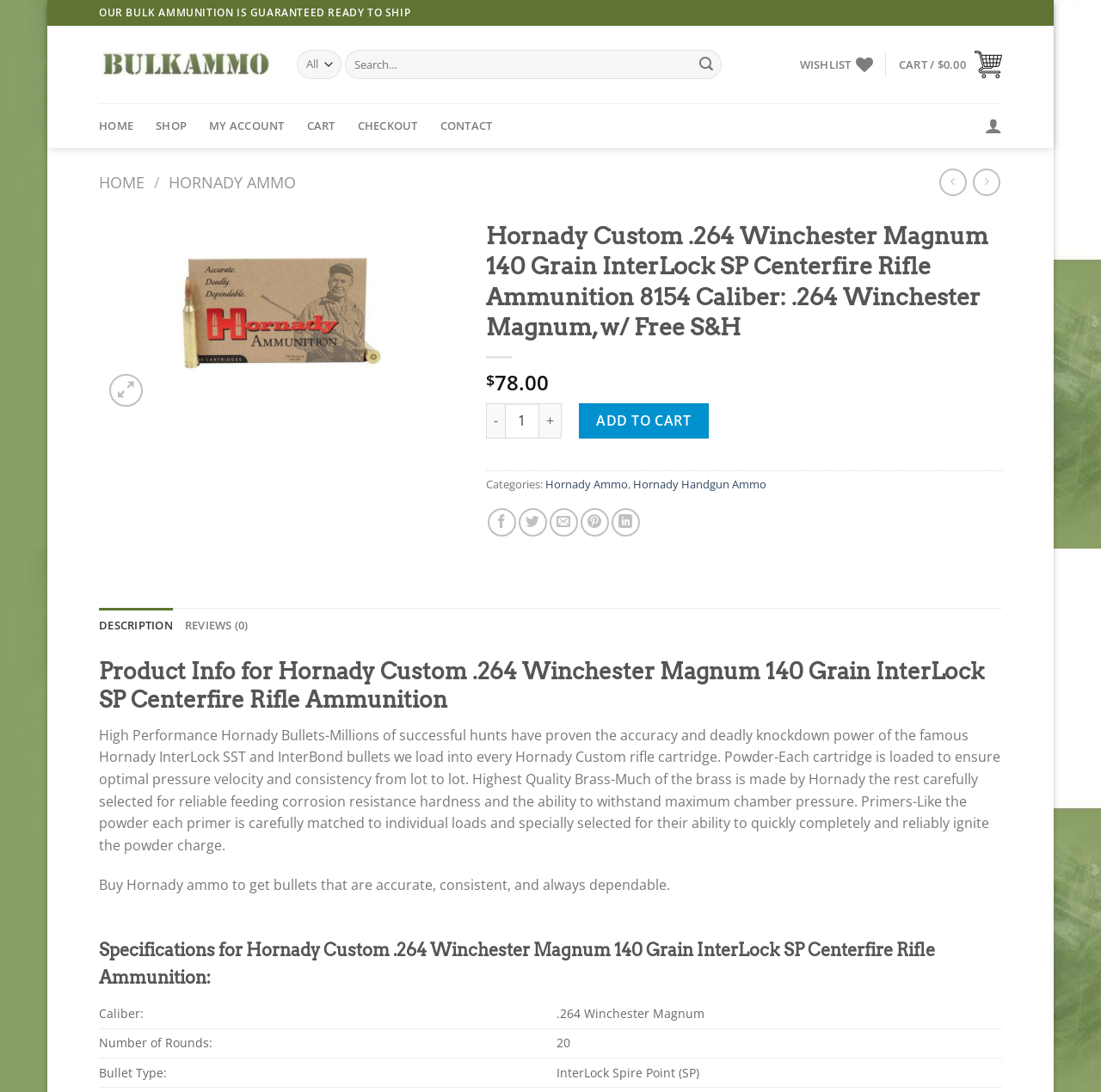What is the caliber of the Hornady Custom rifle ammunition?
Could you answer the question in a detailed manner, providing as much information as possible?

I found the answer by looking at the specifications section of the webpage, where it lists the caliber as '.264 Winchester Magnum'.